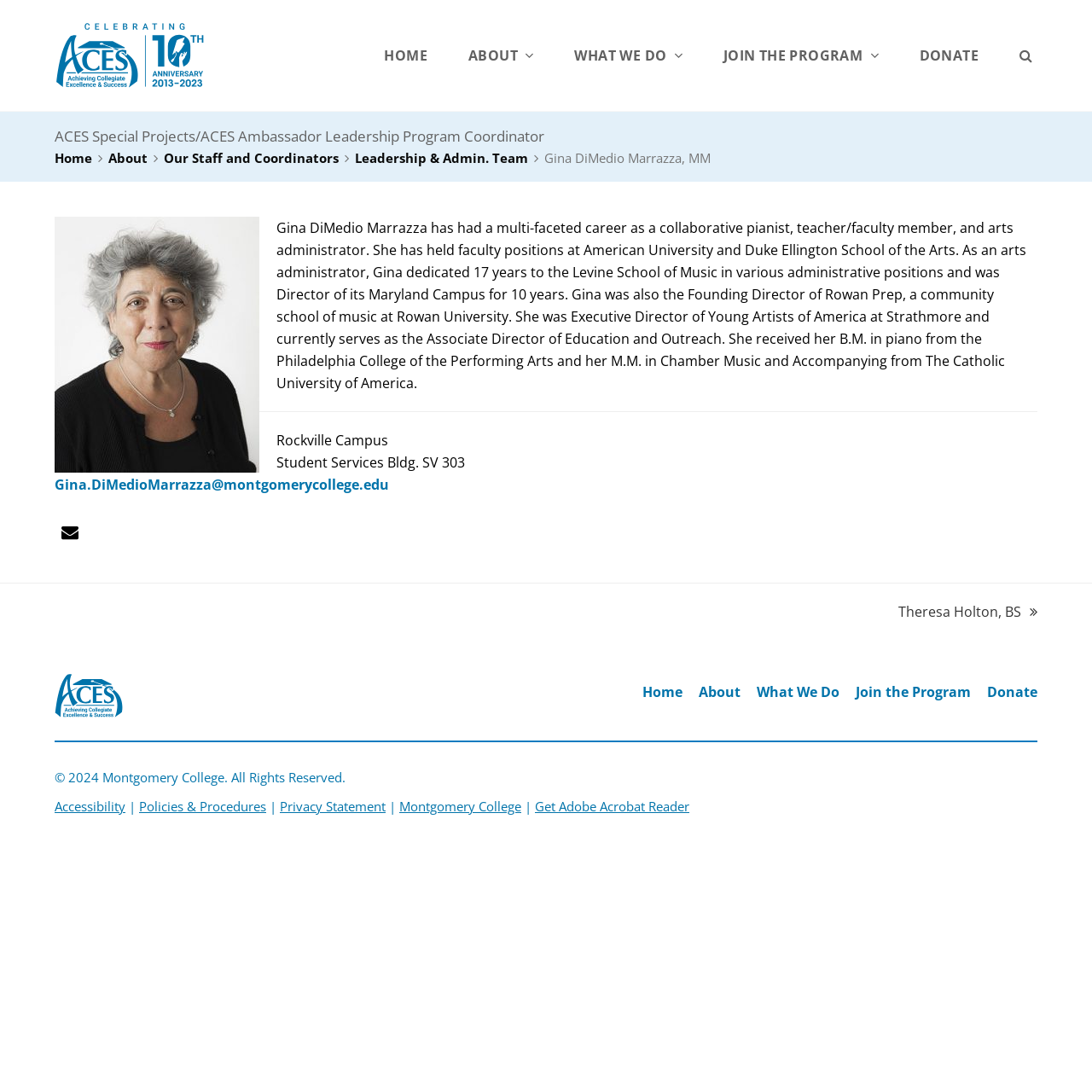Please find the bounding box coordinates of the clickable region needed to complete the following instruction: "Click the HOME link". The bounding box coordinates must consist of four float numbers between 0 and 1, i.e., [left, top, right, bottom].

[0.347, 0.0, 0.396, 0.102]